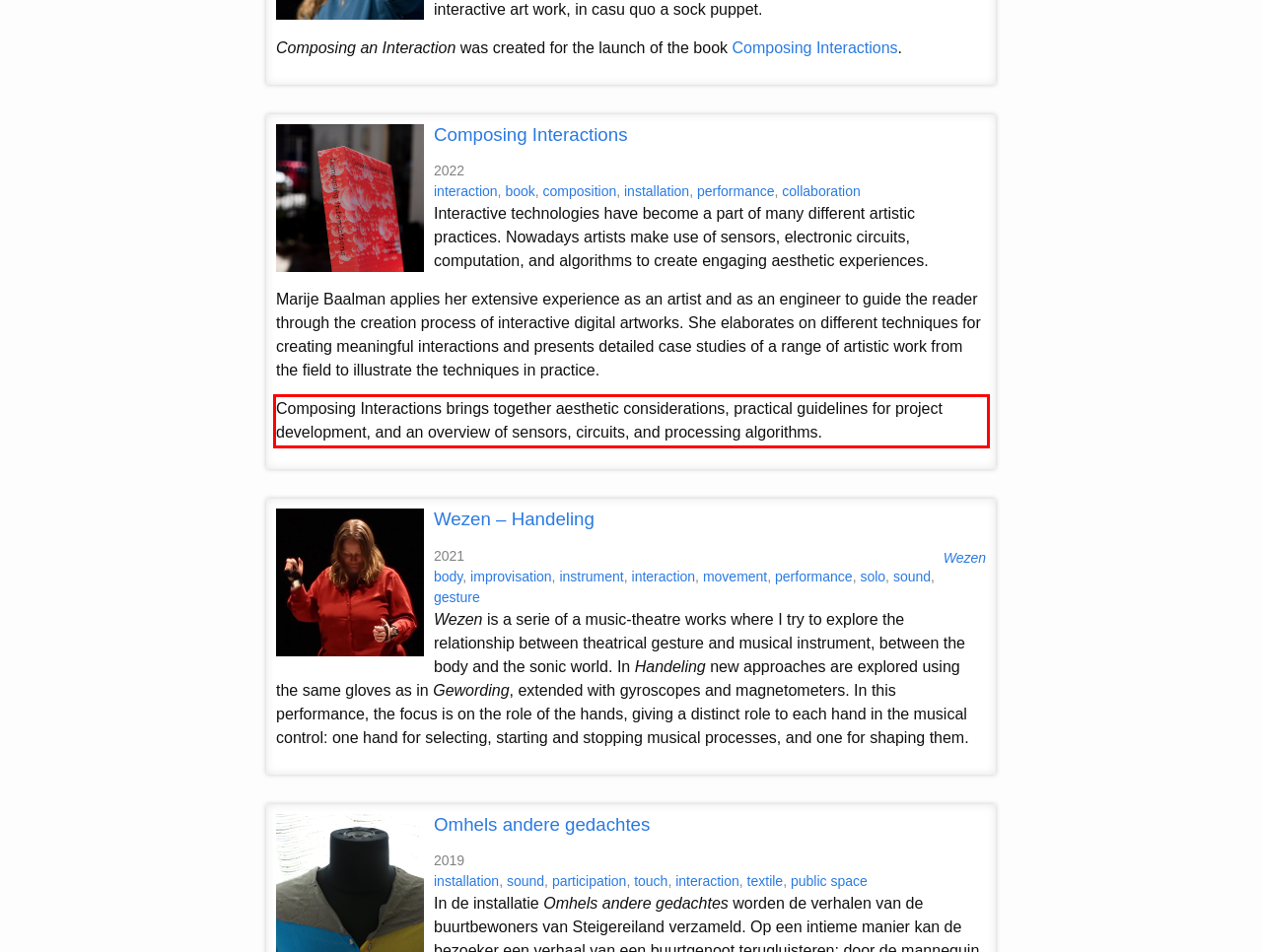You have a screenshot of a webpage with a red bounding box. Identify and extract the text content located inside the red bounding box.

Composing Interactions brings together aesthetic considerations, practical guidelines for project development, and an overview of sensors, circuits, and processing algorithms.